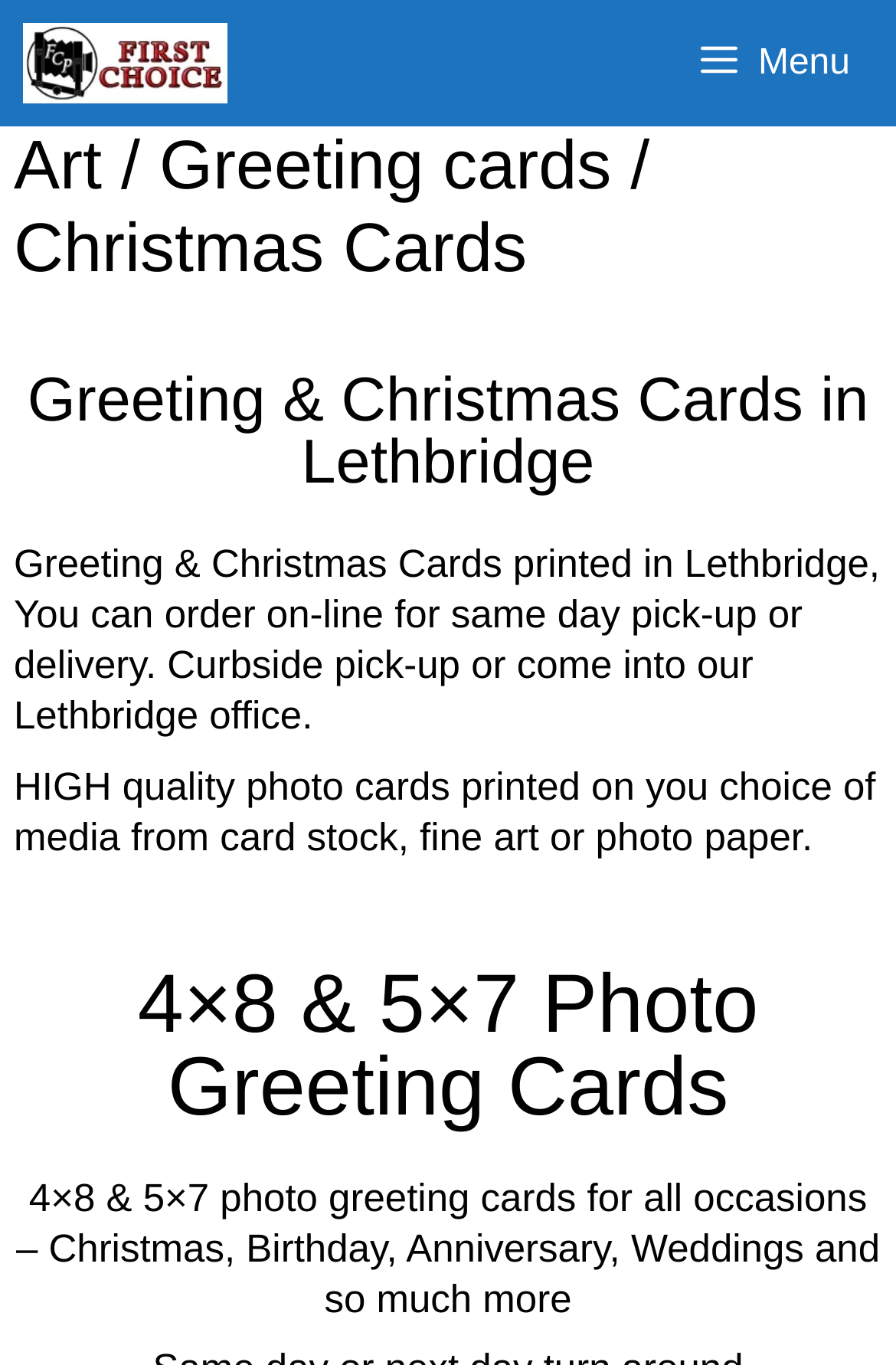What is the location of the office for pickup or delivery?
Refer to the image and provide a one-word or short phrase answer.

Lethbridge